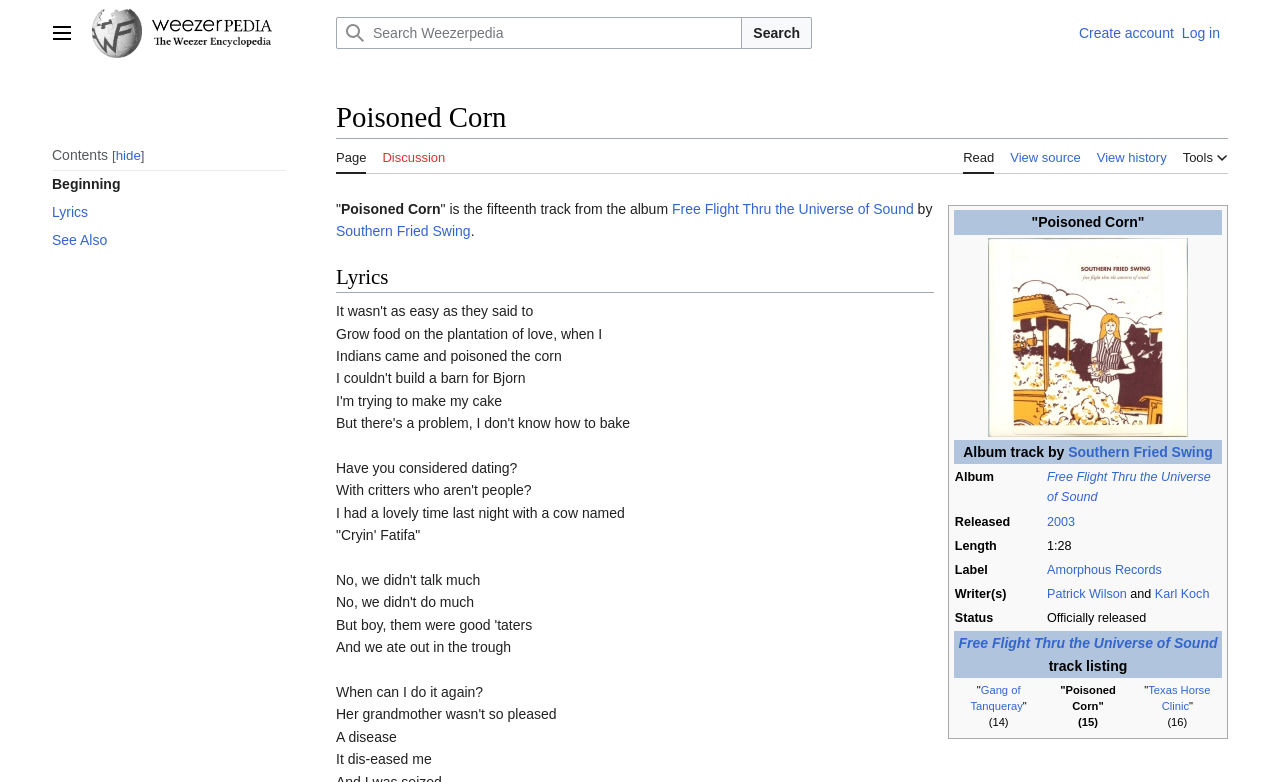Determine the bounding box coordinates for the region that must be clicked to execute the following instruction: "View the album track listing".

[0.745, 0.807, 0.955, 0.867]